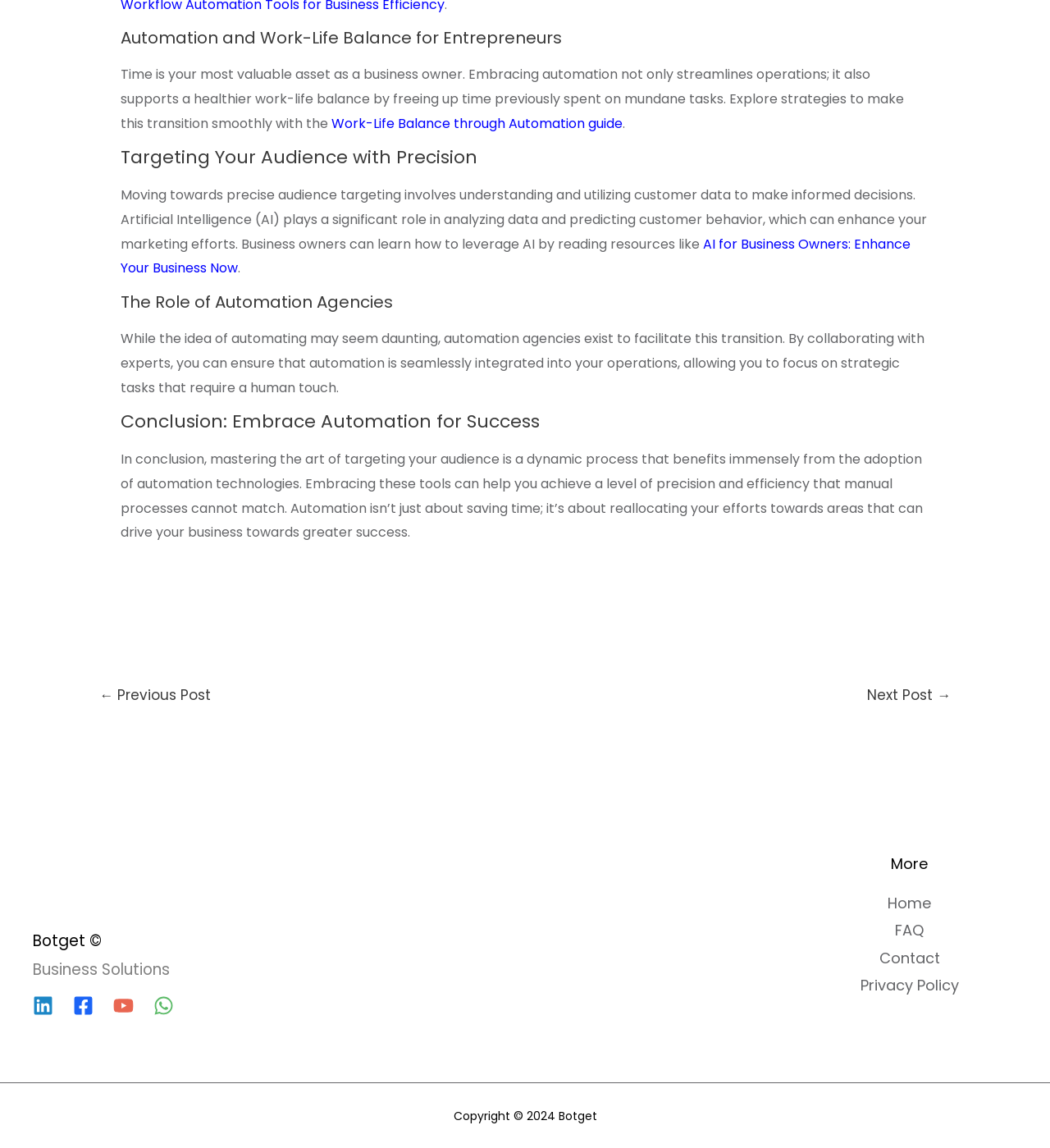Analyze the image and provide a detailed answer to the question: What is the role of AI in marketing efforts?

According to the webpage, Artificial Intelligence (AI) plays a significant role in analyzing data and predicting customer behavior, which can enhance marketing efforts. This is mentioned in the section 'Targeting Your Audience with Precision'.